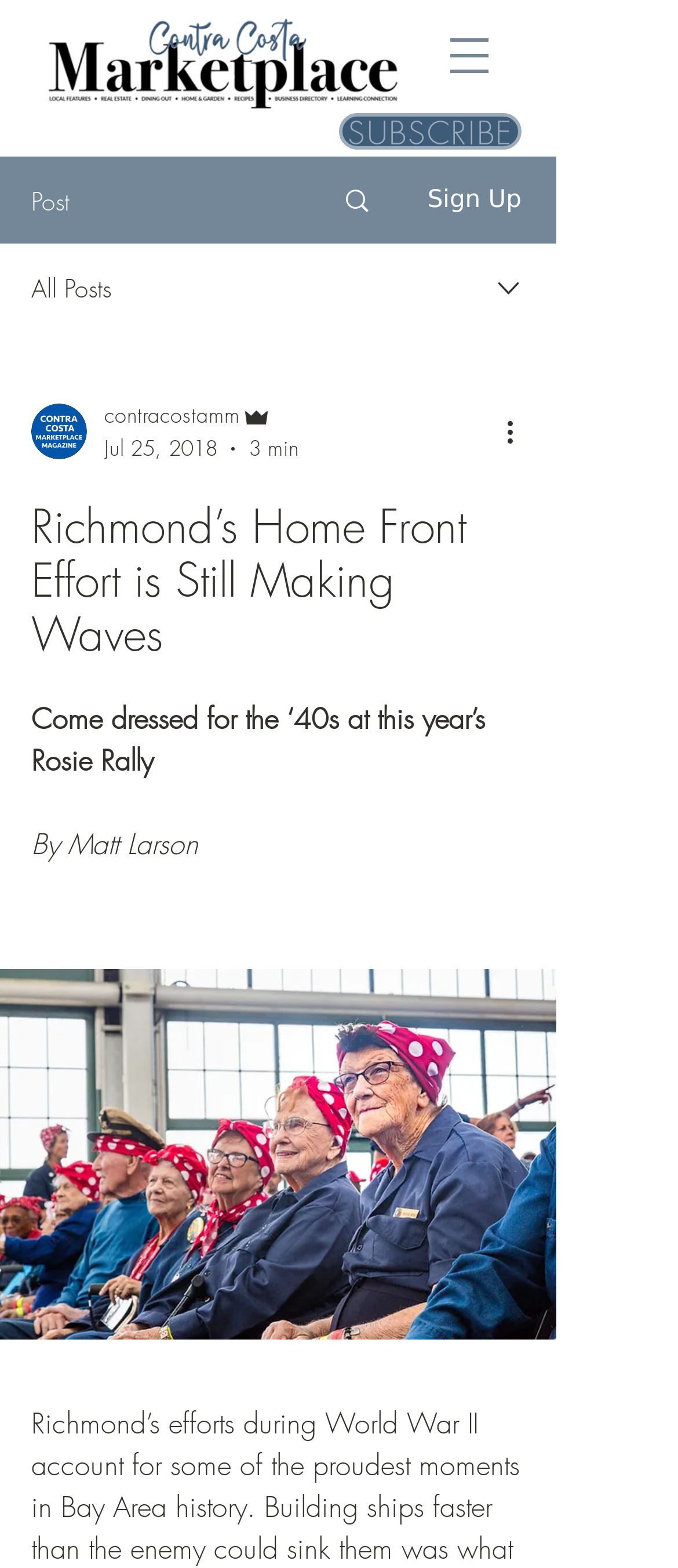Identify the bounding box coordinates for the UI element described as follows: "SUBSCRIBE". Ensure the coordinates are four float numbers between 0 and 1, formatted as [left, top, right, bottom].

[0.5, 0.072, 0.769, 0.095]